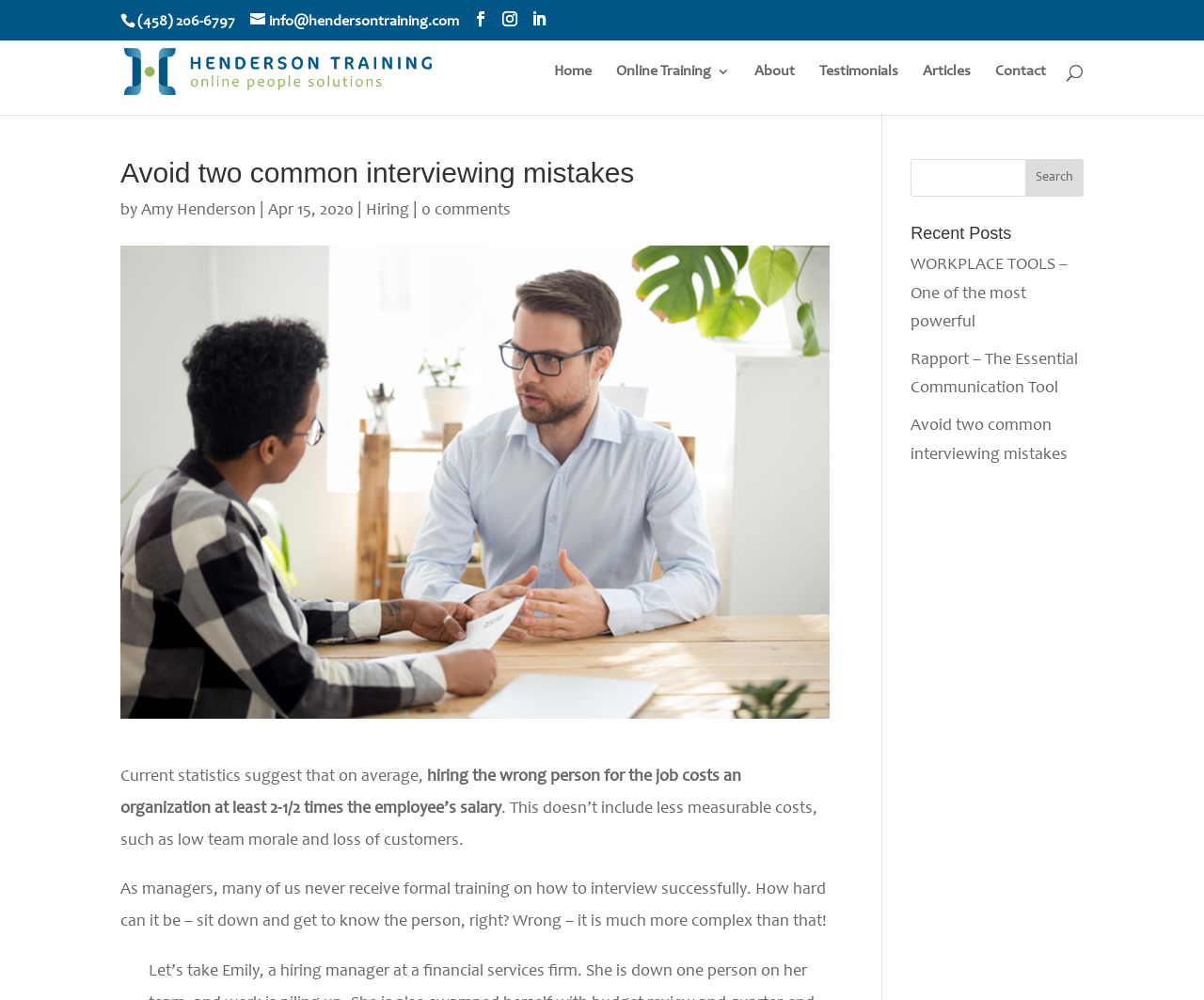Extract the bounding box of the UI element described as: "alt="Henderson Training"".

[0.0, 0.189, 0.073, 0.208]